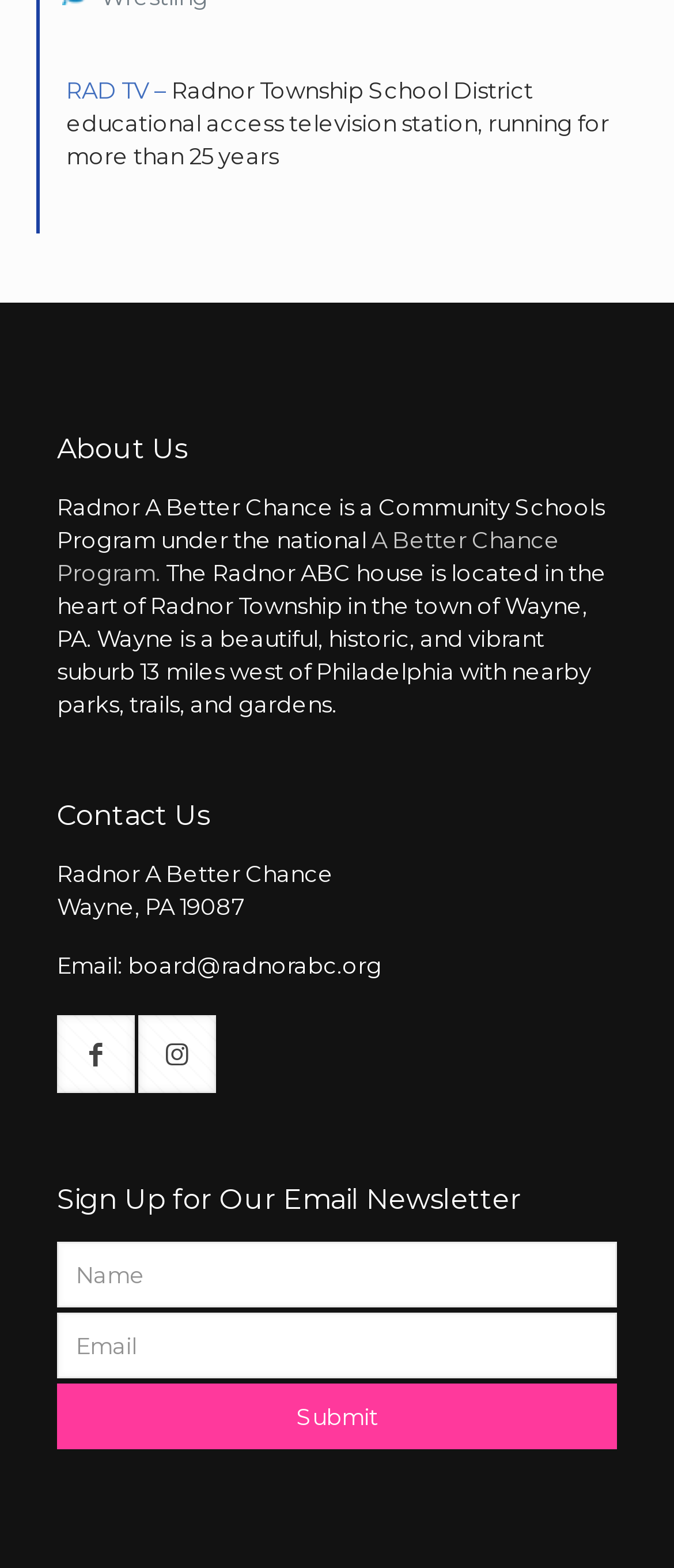What is the purpose of the 'Submit' button?
Look at the screenshot and give a one-word or phrase answer.

To submit the newsletter signup form